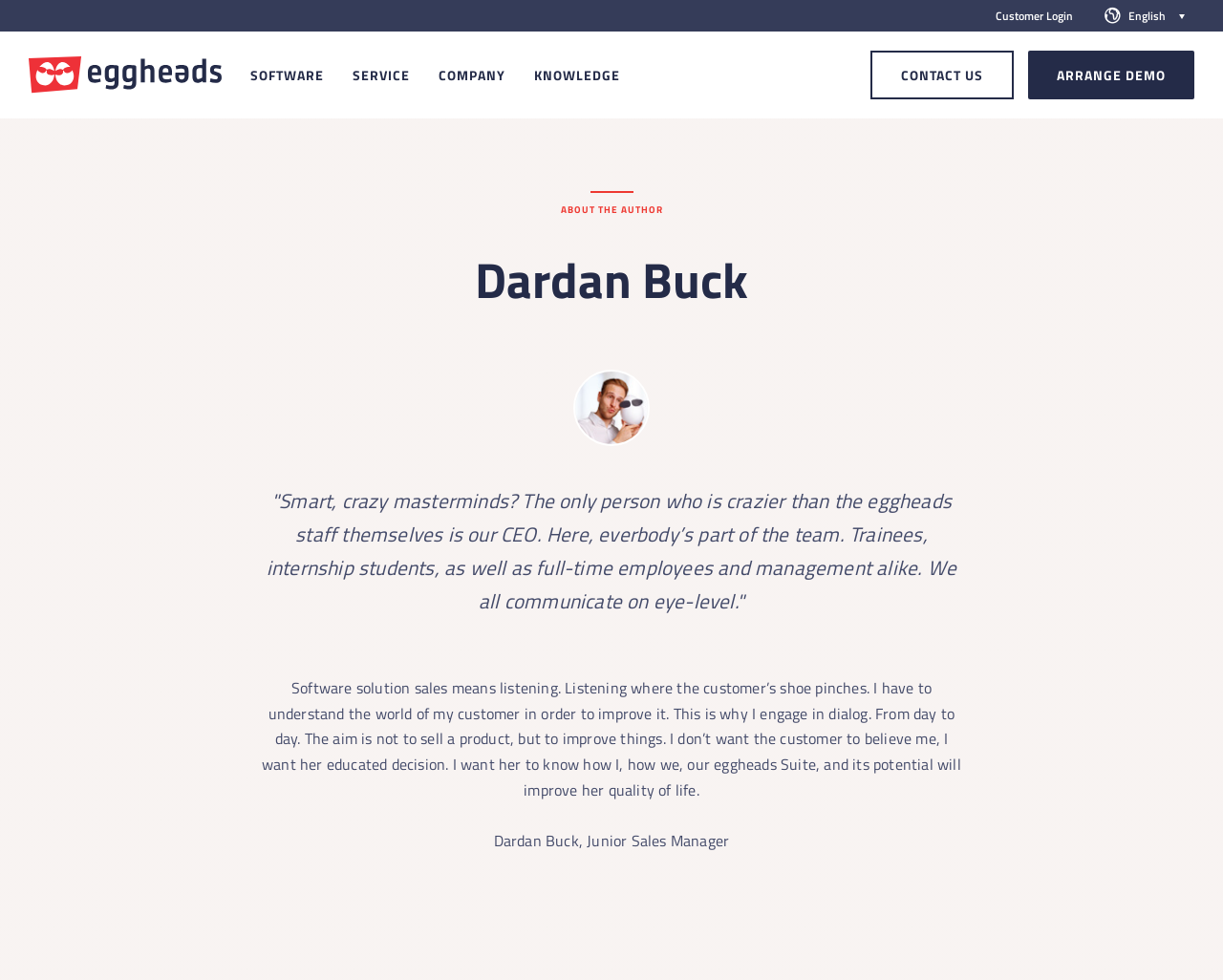Highlight the bounding box coordinates of the element that should be clicked to carry out the following instruction: "Click the 'Customer Login' link". The coordinates must be given as four float numbers ranging from 0 to 1, i.e., [left, top, right, bottom].

[0.814, 0.007, 0.877, 0.025]